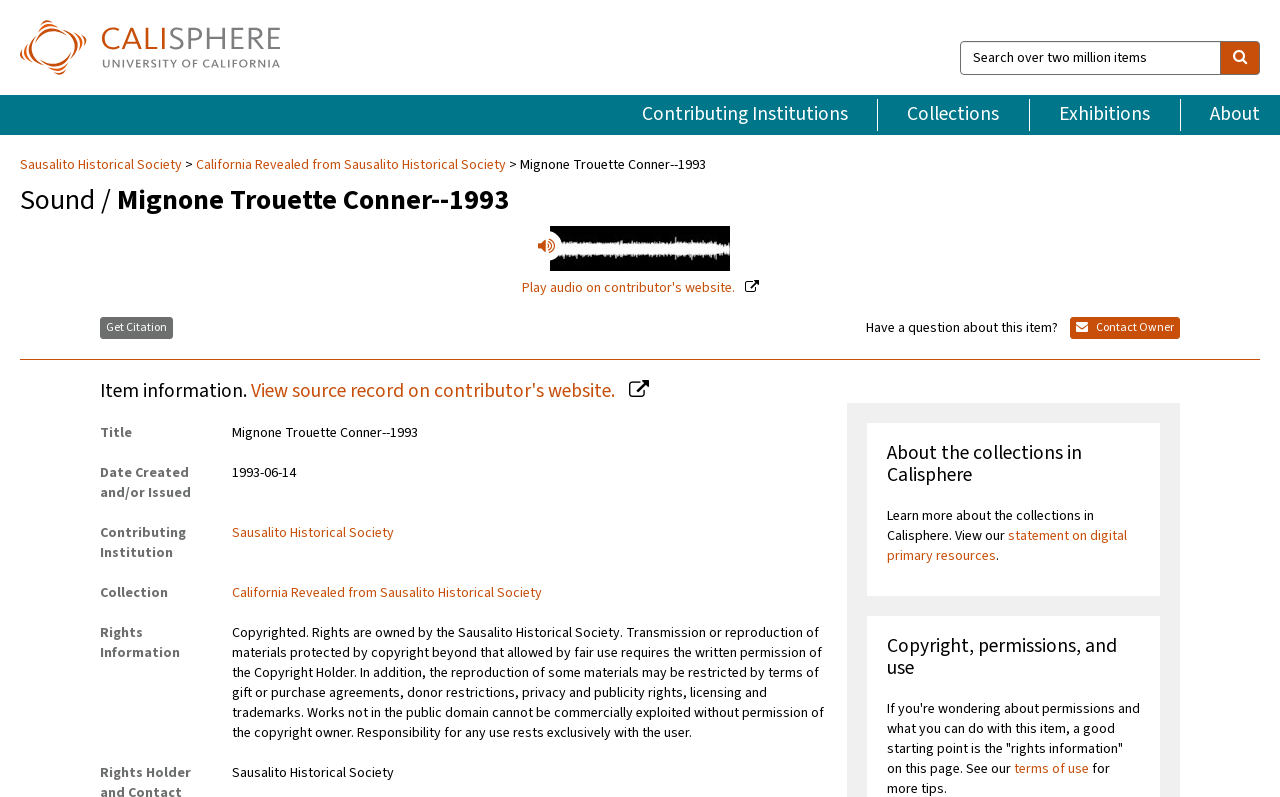Identify the bounding box coordinates for the UI element described as follows: Exhibitions. Use the format (top-left x, top-left y, bottom-right x, bottom-right y) and ensure all values are floating point numbers between 0 and 1.

[0.805, 0.124, 0.922, 0.164]